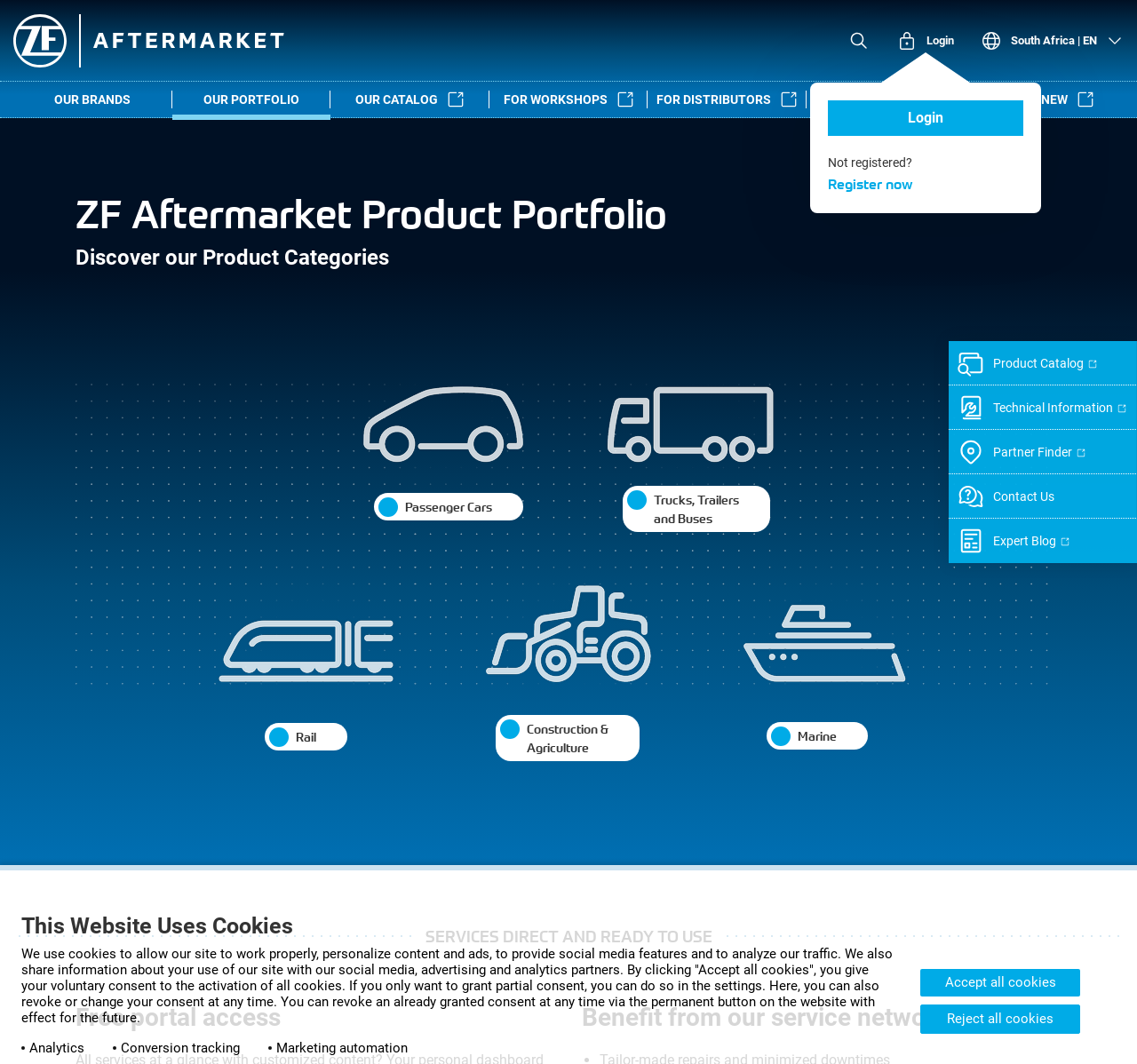Show the bounding box coordinates for the HTML element described as: "Trucks, Trailers and Buses".

[0.548, 0.768, 0.677, 0.811]